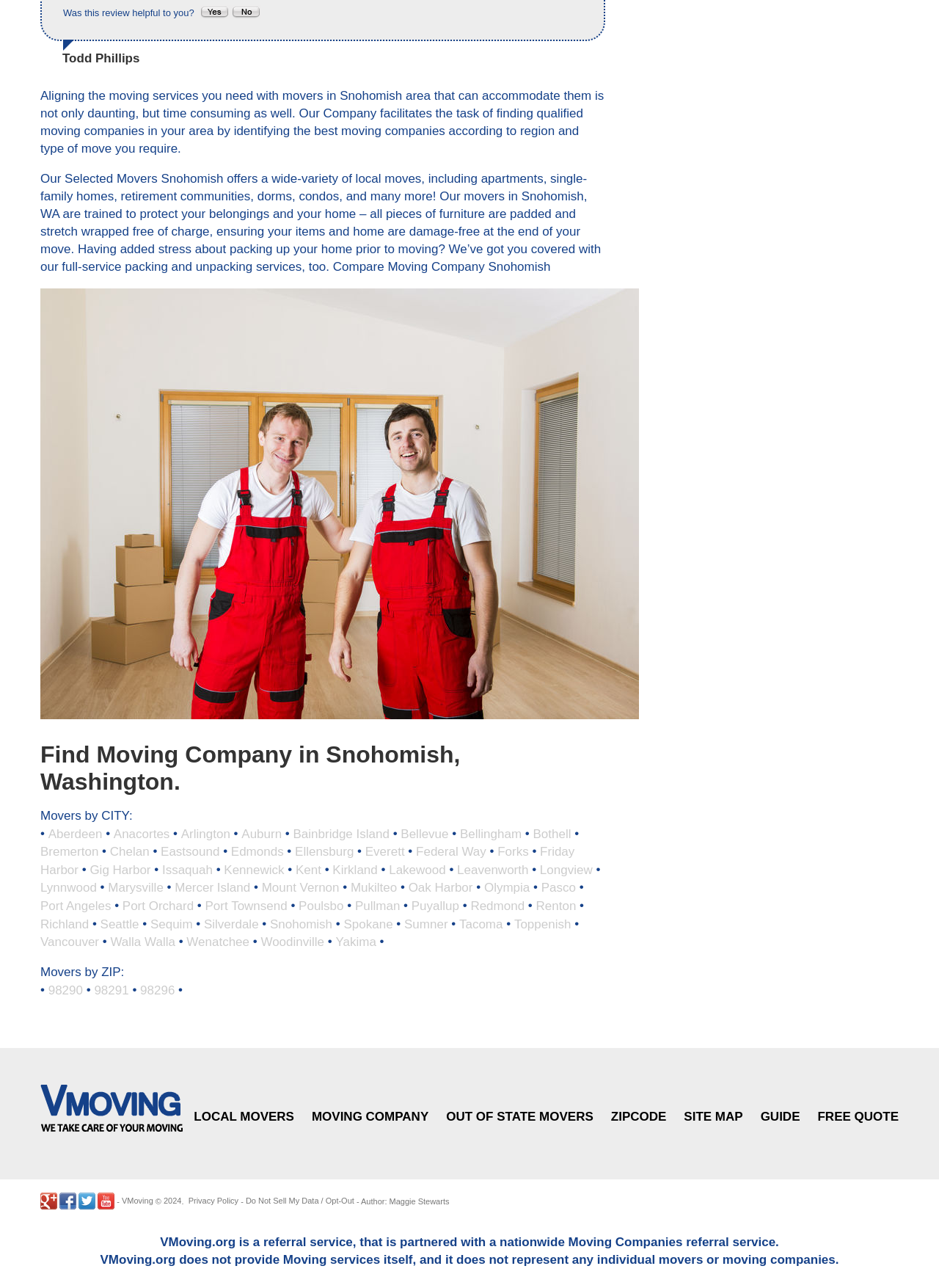Answer the question in one word or a short phrase:
What is the purpose of this website?

Find moving companies